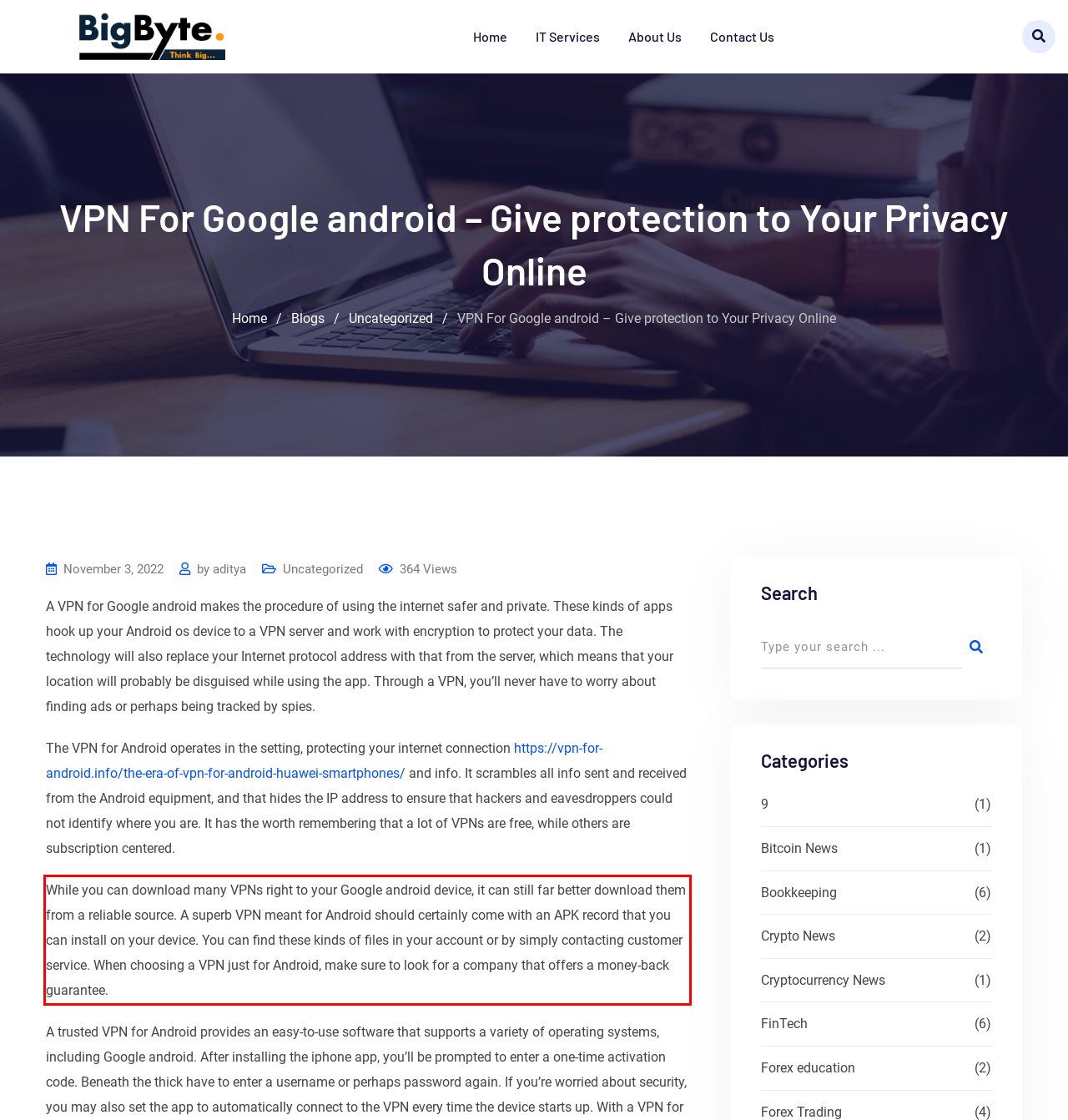Analyze the webpage screenshot and use OCR to recognize the text content in the red bounding box.

While you can download many VPNs right to your Google android device, it can still far better download them from a reliable source. A superb VPN meant for Android should certainly come with an APK record that you can install on your device. You can find these kinds of files in your account or by simply contacting customer service. When choosing a VPN just for Android, make sure to look for a company that offers a money-back guarantee.